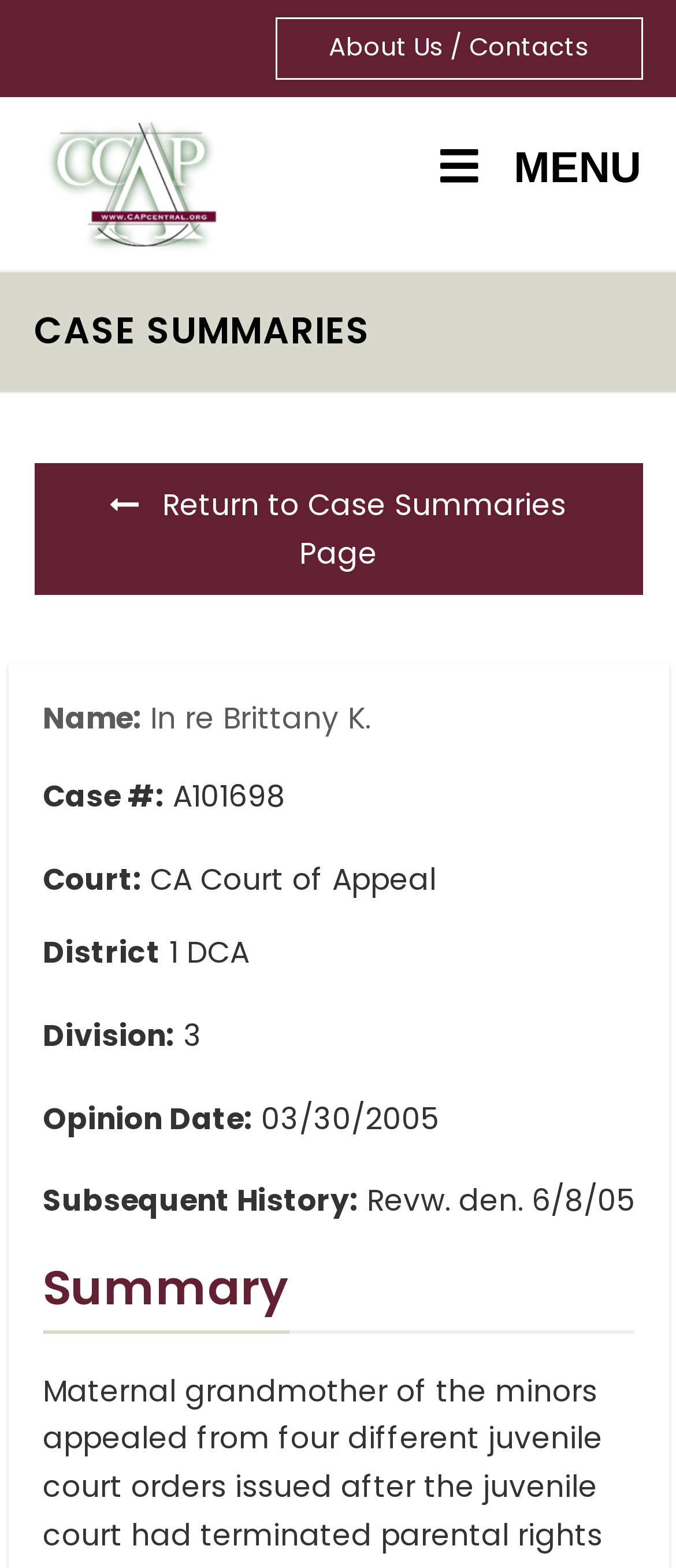Can you look at the image and give a comprehensive answer to the question:
What is the court of appeal?

I found the court of appeal by looking at the static text element that says 'Court:' and its corresponding value 'CA Court of Appeal'.